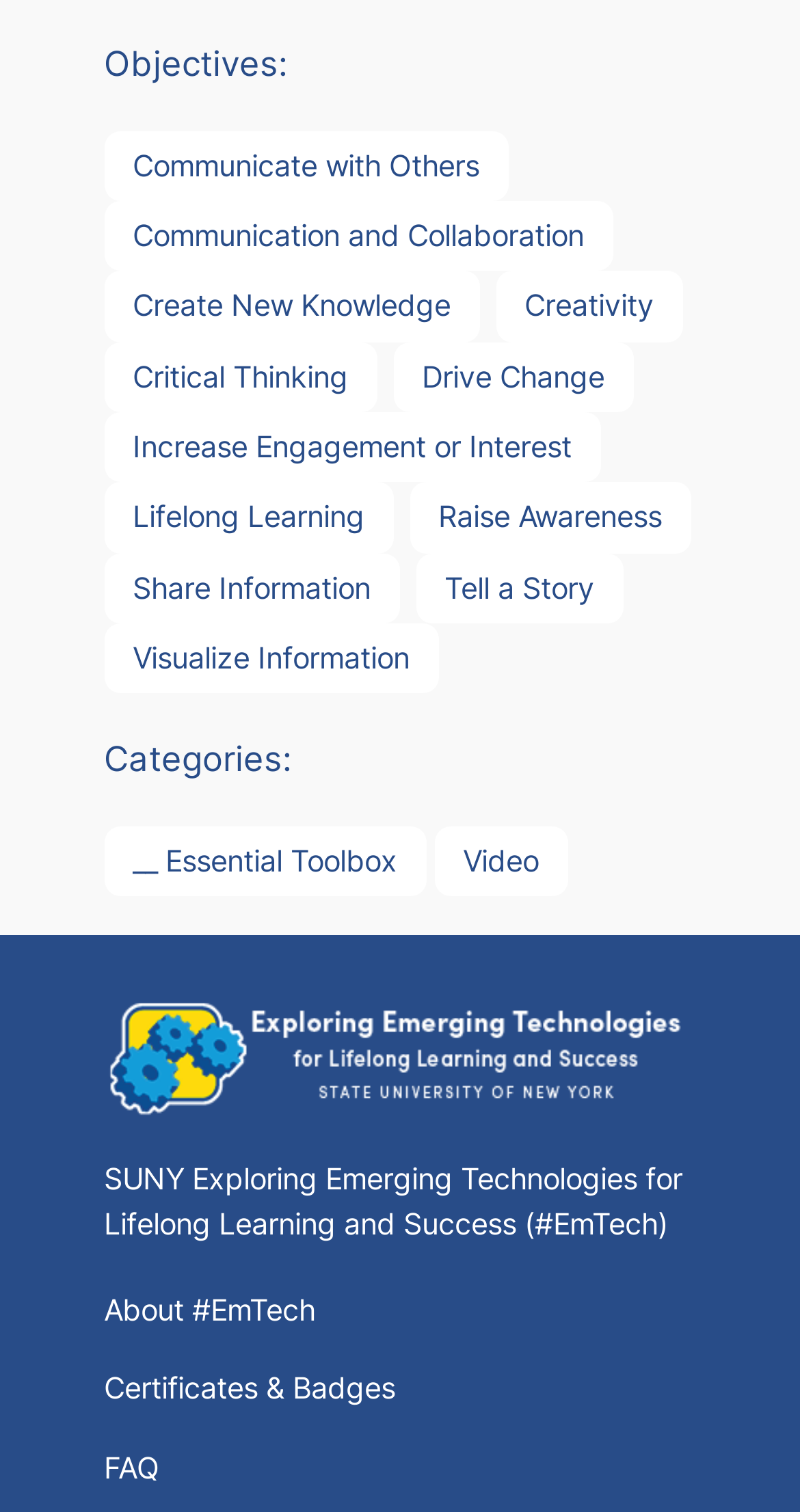How many static text elements are on the webpage?
Answer the question with just one word or phrase using the image.

5